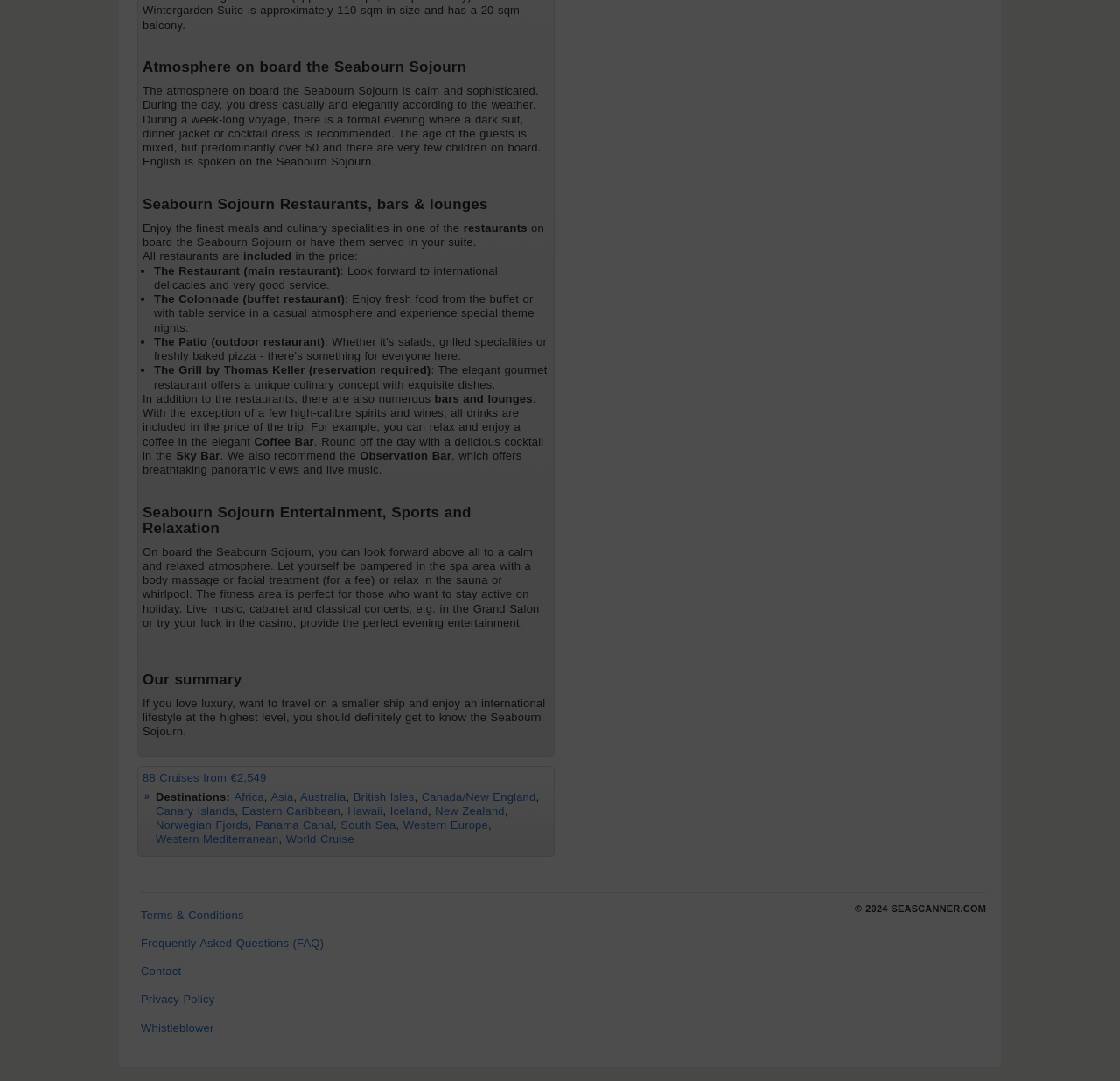Kindly respond to the following question with a single word or a brief phrase: 
What is the Observation Bar known for?

Breathtaking panoramic views and live music